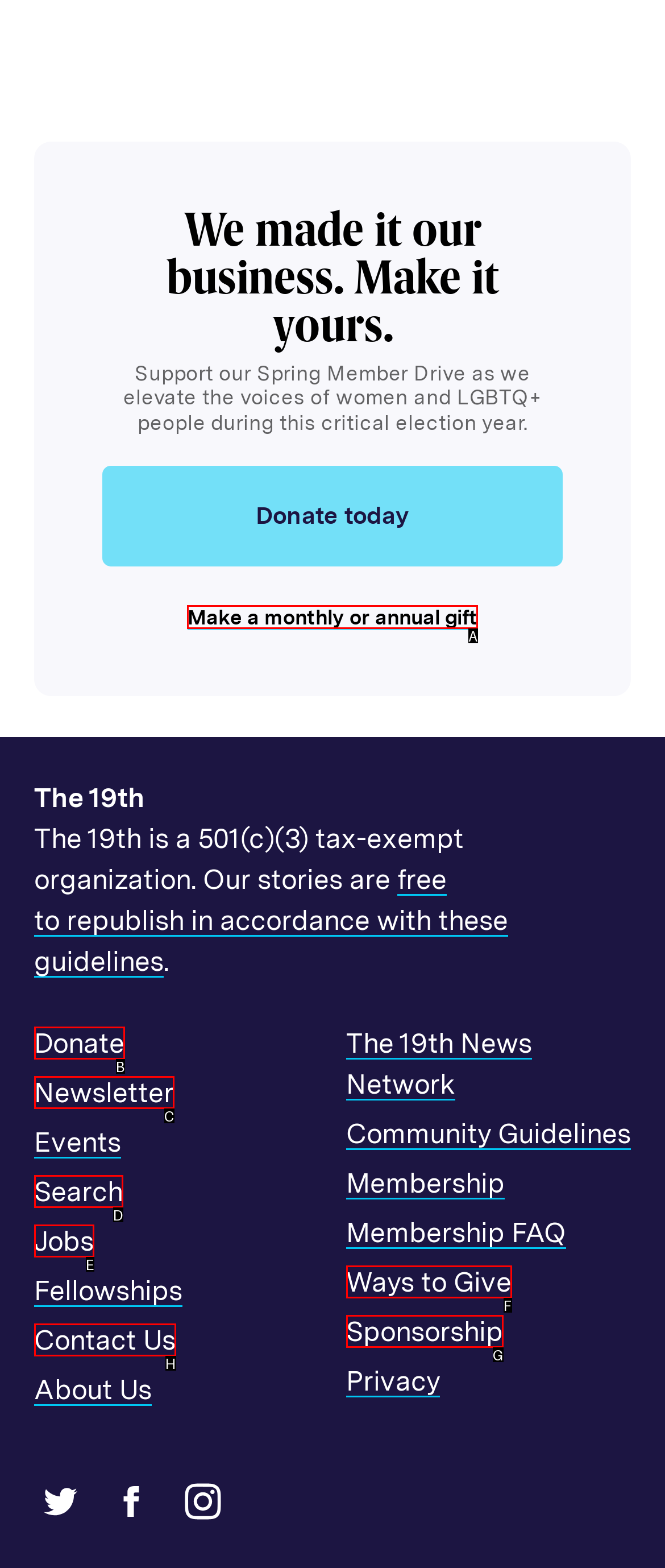Given the task: Make a monthly or annual gift, indicate which boxed UI element should be clicked. Provide your answer using the letter associated with the correct choice.

A